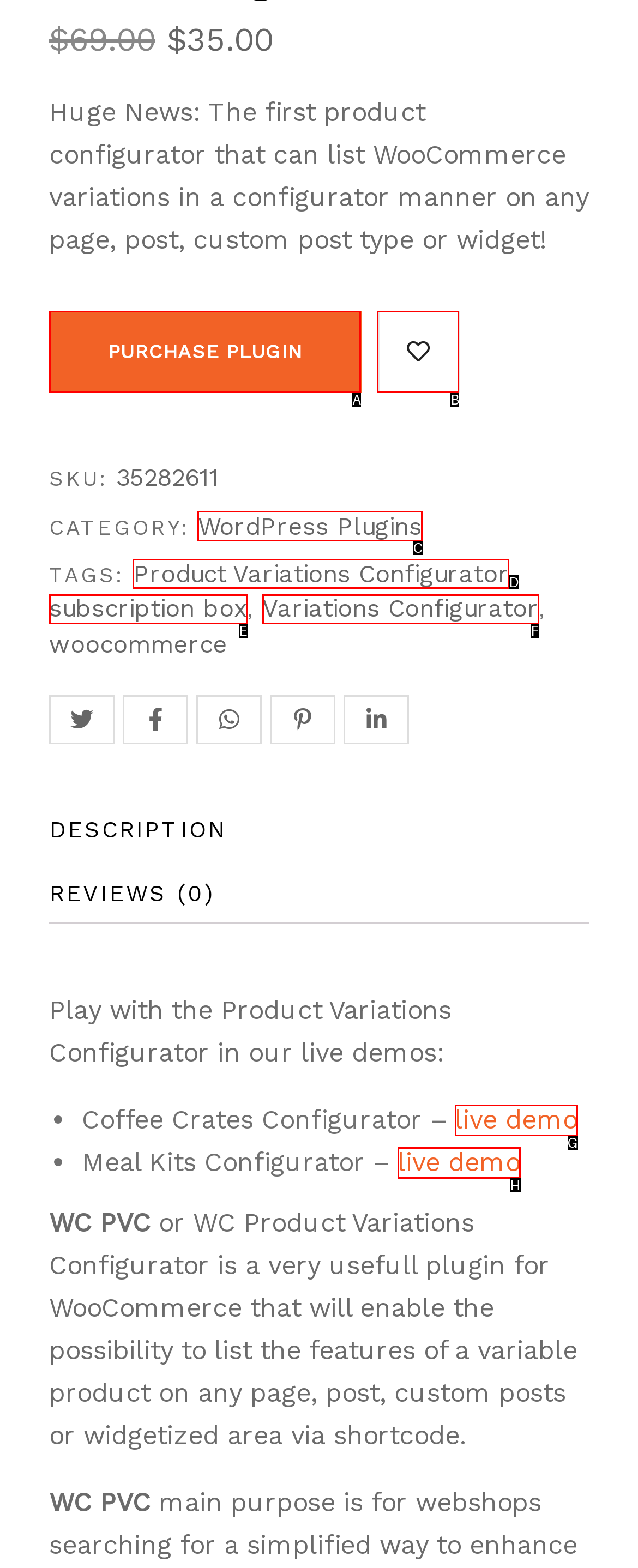Identify the correct UI element to click to achieve the task: Click the WordPress Plugins link.
Answer with the letter of the appropriate option from the choices given.

C